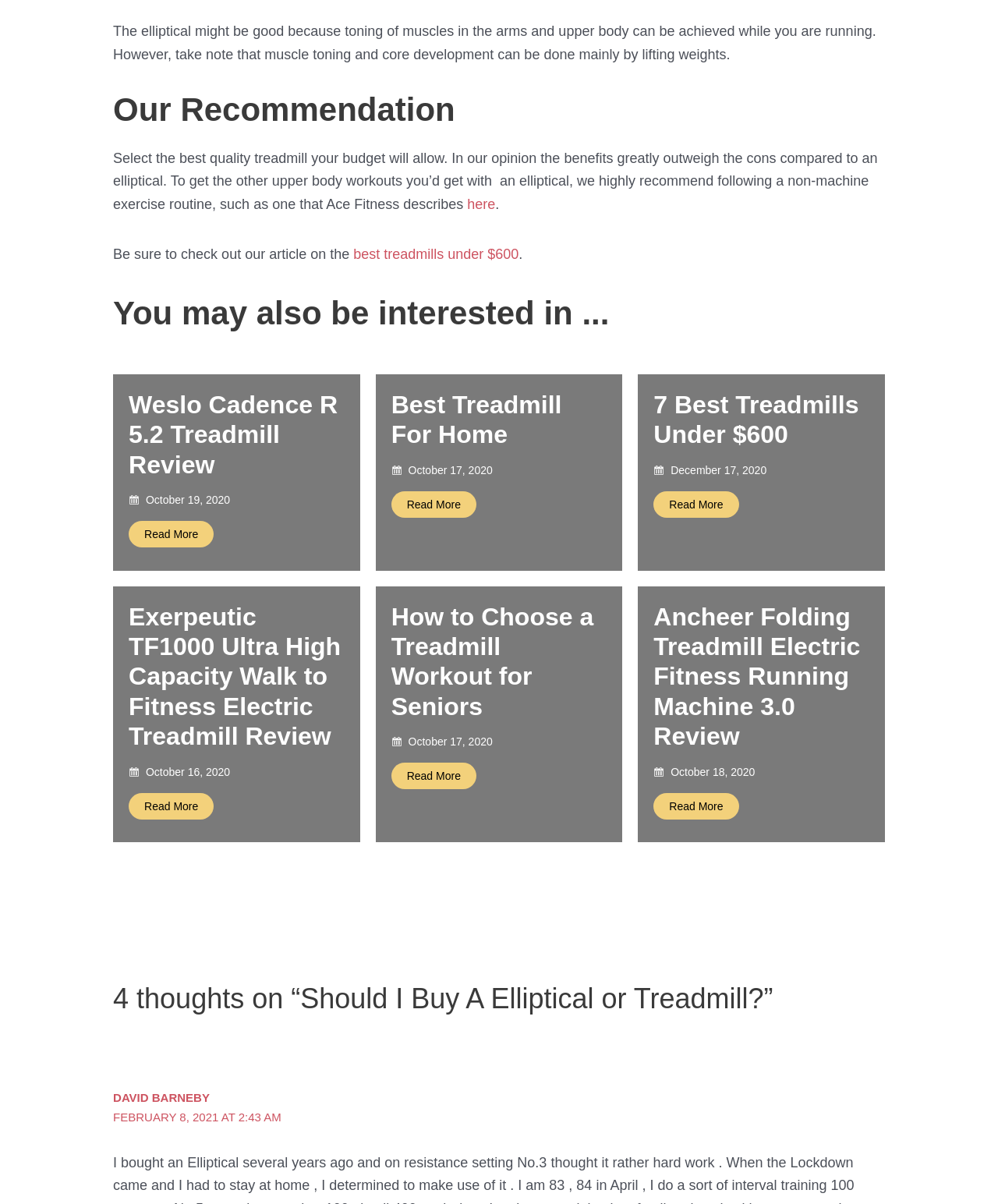Highlight the bounding box coordinates of the element you need to click to perform the following instruction: "Request a Free Case Review."

None